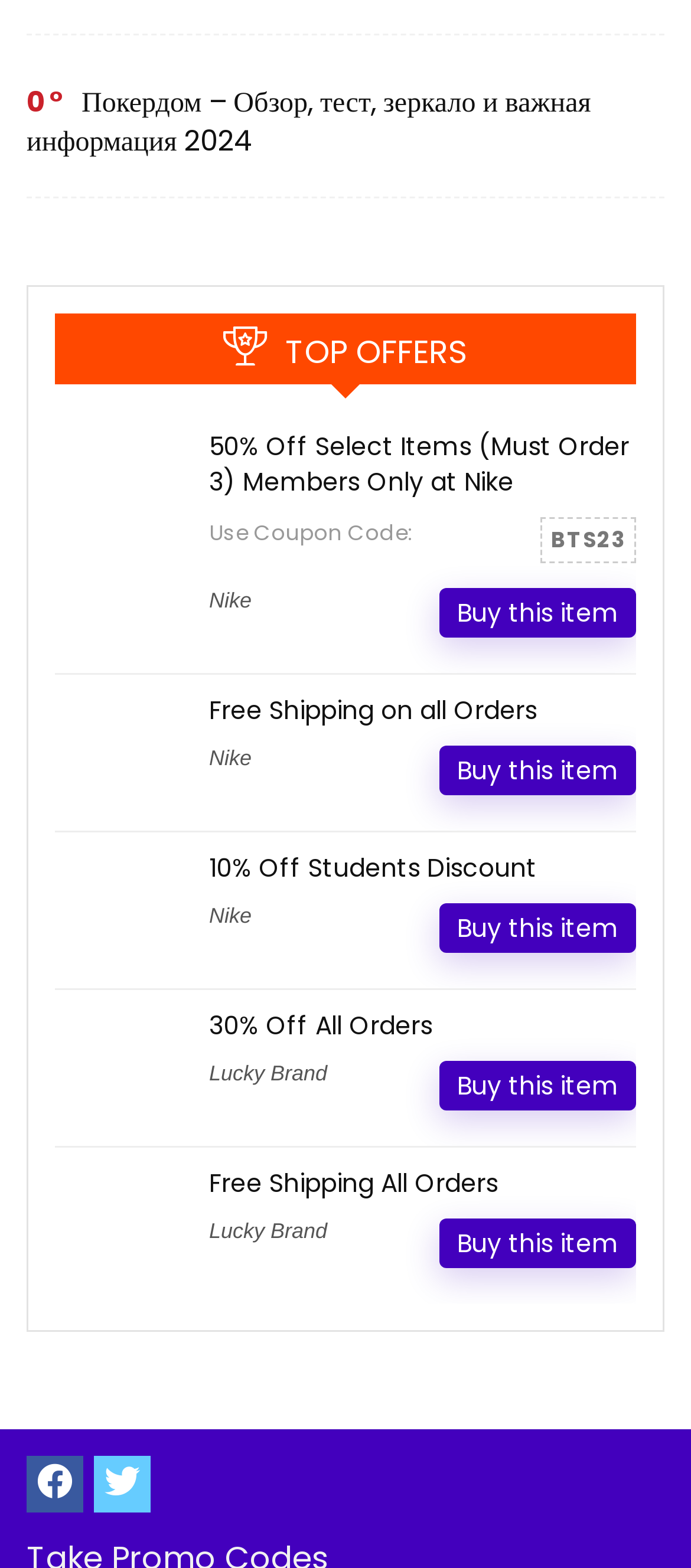Determine the bounding box for the described UI element: "Buy this item".

[0.636, 0.375, 0.921, 0.406]